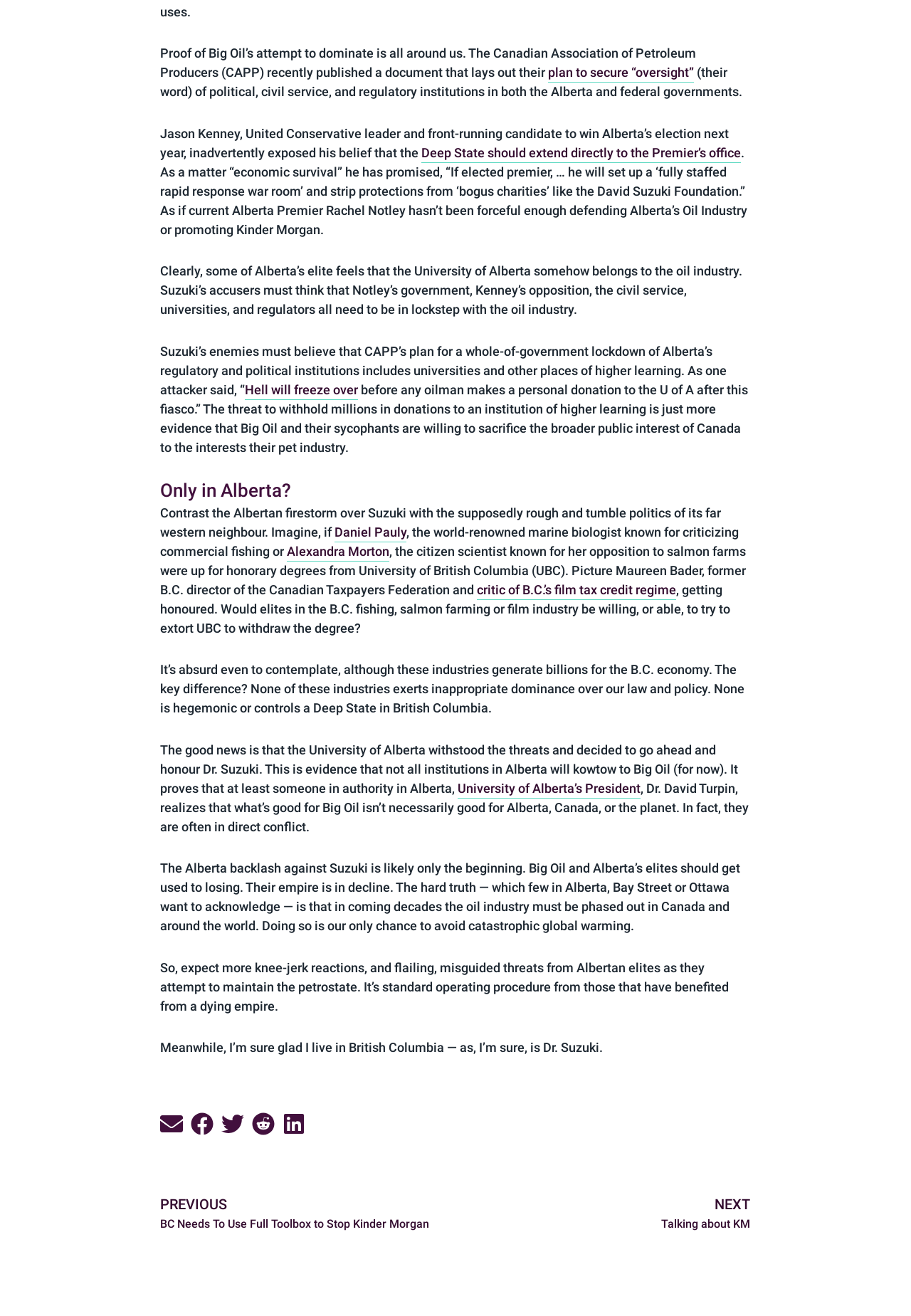From the webpage screenshot, predict the bounding box coordinates (top-left x, top-left y, bottom-right x, bottom-right y) for the UI element described here: plan to secure “oversight”

[0.602, 0.049, 0.762, 0.063]